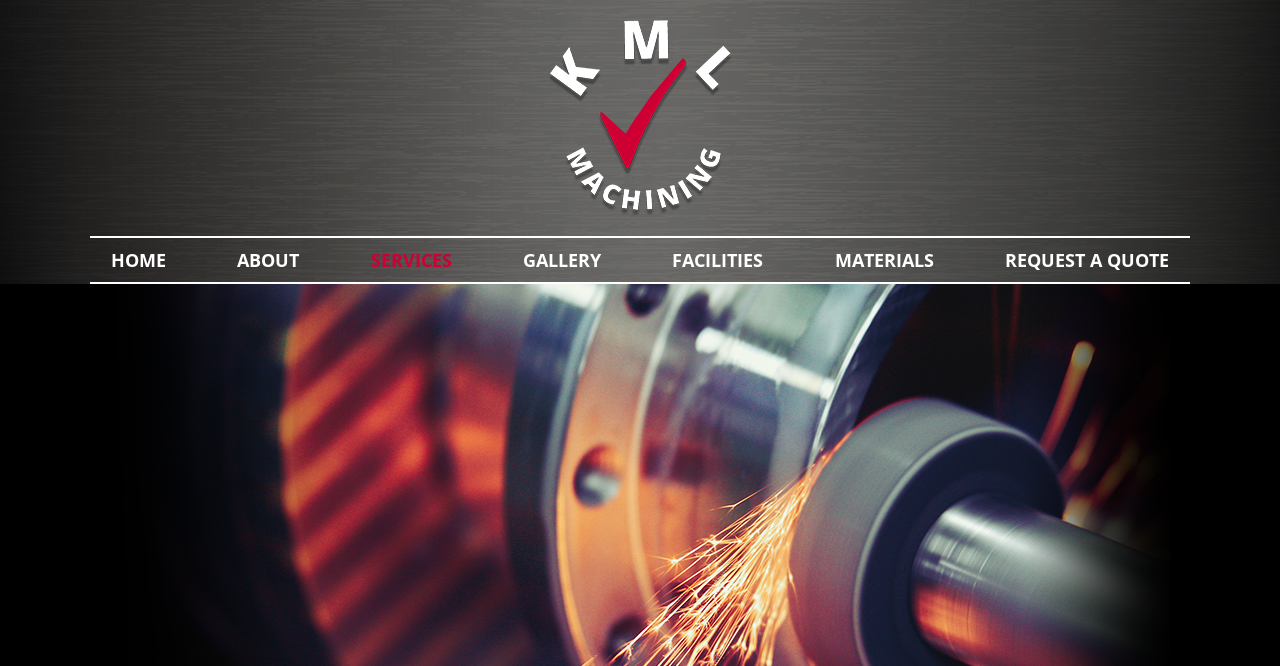Provide a one-word or short-phrase response to the question:
What is the purpose of the 'REQUEST A QUOTE' link?

To request a quote